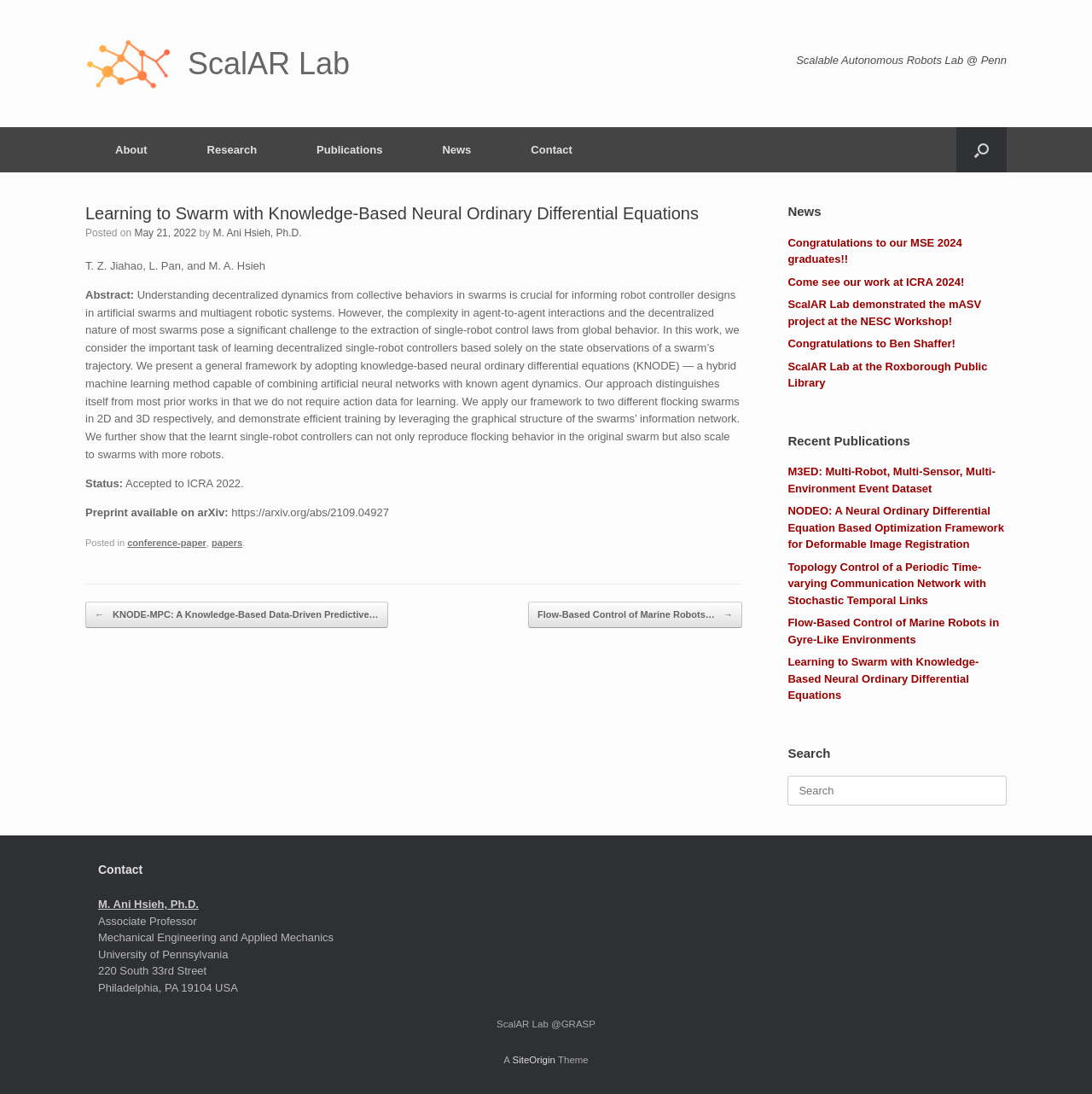Craft a detailed narrative of the webpage's structure and content.

The webpage is about the ScalAR Lab at the University of Pennsylvania, with a focus on a specific research paper titled "Learning to Swarm with Knowledge-Based Neural Ordinary Differential Equations". 

At the top left corner, there is a logo of ScalAR Lab, accompanied by a link to the lab's homepage. Next to it, there is a horizontal navigation menu with links to "About", "Research", "Publications", "News", and "Contact". 

On the top right corner, there is a search button. Below the navigation menu, there is a main content area that takes up most of the page. The content area is divided into two sections: the left section contains the research paper's details, and the right section contains news, recent publications, and a search function.

In the left section, the research paper's title is displayed prominently, followed by the authors' names, the publication date, and an abstract of the paper. The abstract describes the paper's focus on learning decentralized single-robot controllers based on the state observations of a swarm's trajectory. 

Below the abstract, there are links to the paper's status, a preprint on arXiv, and categories such as "conference-paper" and "papers". 

In the right section, there are three subsections: "News", "Recent Publications", and "Search". The "News" subsection contains five links to news articles, including congratulations to graduates and lab demonstrations. The "Recent Publications" subsection contains five links to research papers, including the one featured on the left section. The "Search" subsection contains a search box and a label "Search for:".

At the bottom of the page, there is a footer section that contains contact information for M. Ani Hsieh, Ph.D., the associate professor of Mechanical Engineering and Applied Mechanics at the University of Pennsylvania.